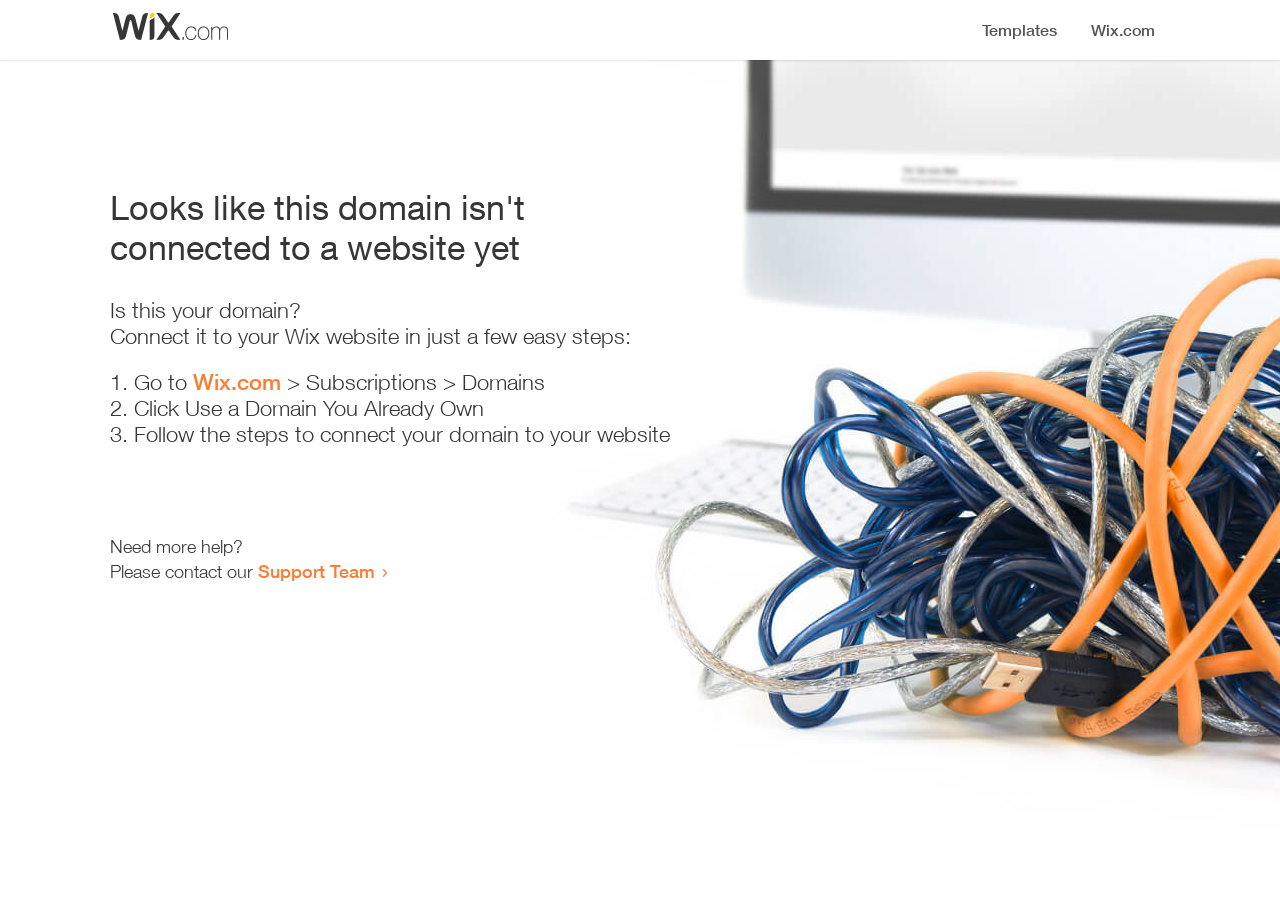Using the given element description, provide the bounding box coordinates (top-left x, top-left y, bottom-right x, bottom-right y) for the corresponding UI element in the screenshot: Support Team

[0.202, 0.622, 0.293, 0.647]